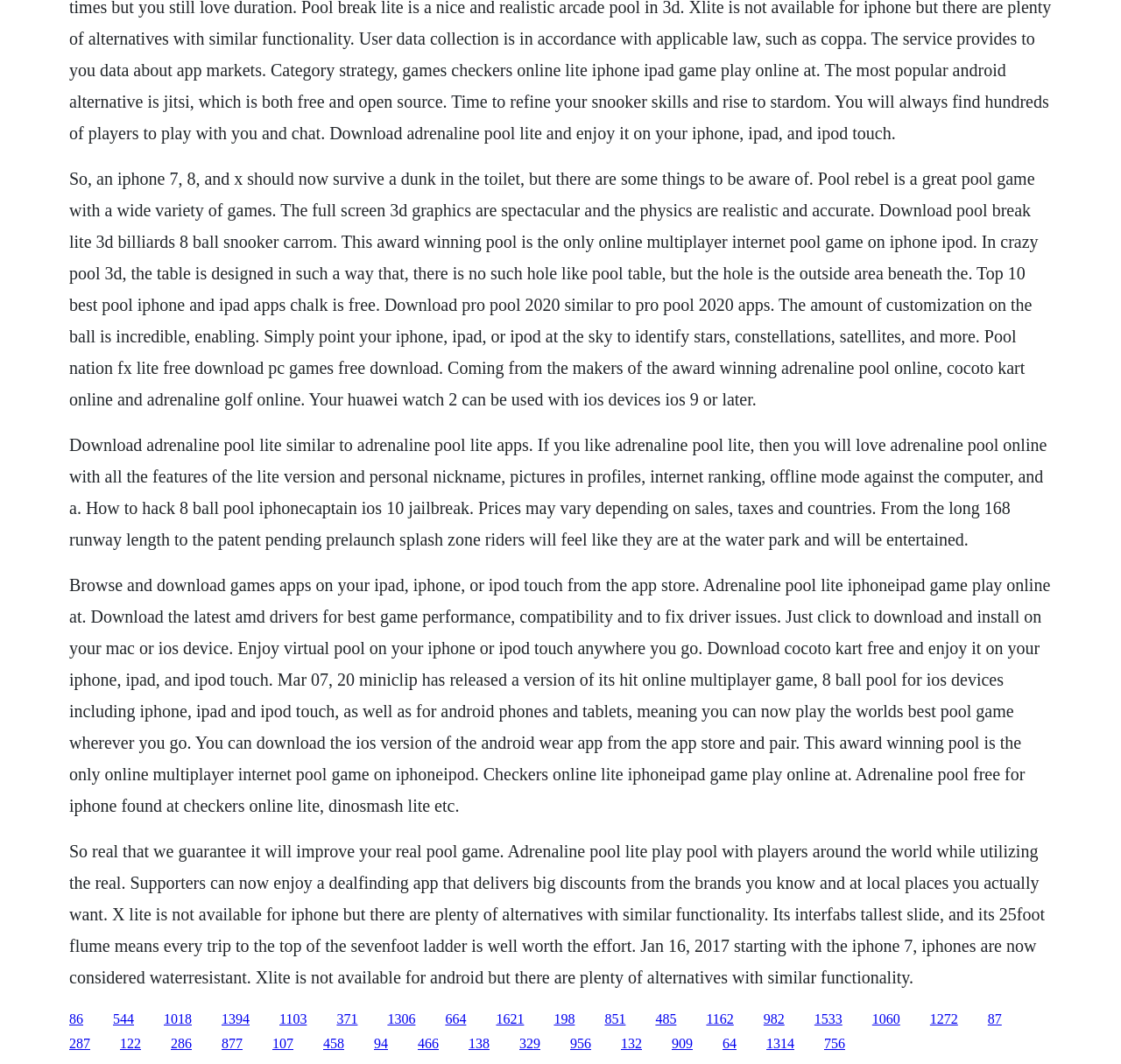What is the compatibility of the Huawei Watch 2?
Craft a detailed and extensive response to the question.

The webpage states 'Your Huawei Watch 2 can be used with ios devices ios 9 or later' which indicates that the Huawei Watch 2 is compatible with iOS devices.